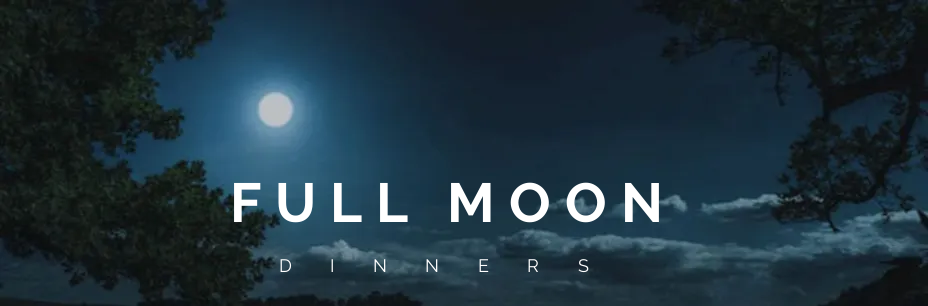Generate a detailed narrative of the image.

The image features a serene nighttime scene dominated by a bright, full moon shining in a clear blue sky, surrounded by soft, wispy clouds. Below the moon, lush foliage and branches create a natural frame, enhancing the tranquil atmosphere. Prominently displayed in bold, modern typography are the words "FULL MOON DINNERS," emphasizing the theme of the event. This visual encapsulates the essence of the monthly gatherings hosted by Habitable Spaces, where community members come together under the full moon to reflect, connect, and enjoy a unique dining experience. The peaceful setting and striking celestial focus invite viewers to embrace the beauty of night and community.